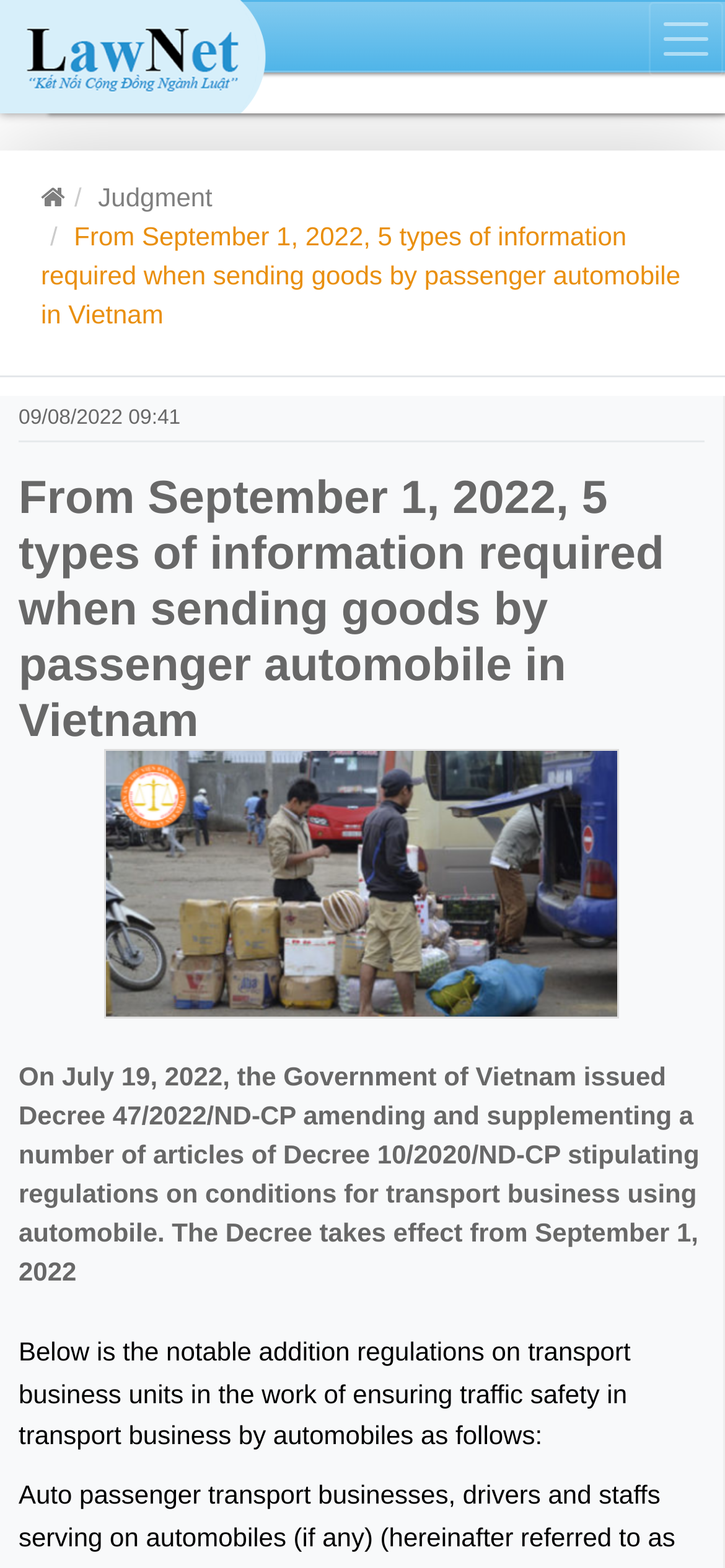Identify the bounding box of the UI element described as follows: "name="open-menu-left"". Provide the coordinates as four float numbers in the range of 0 to 1 [left, top, right, bottom].

[0.895, 0.001, 0.997, 0.049]